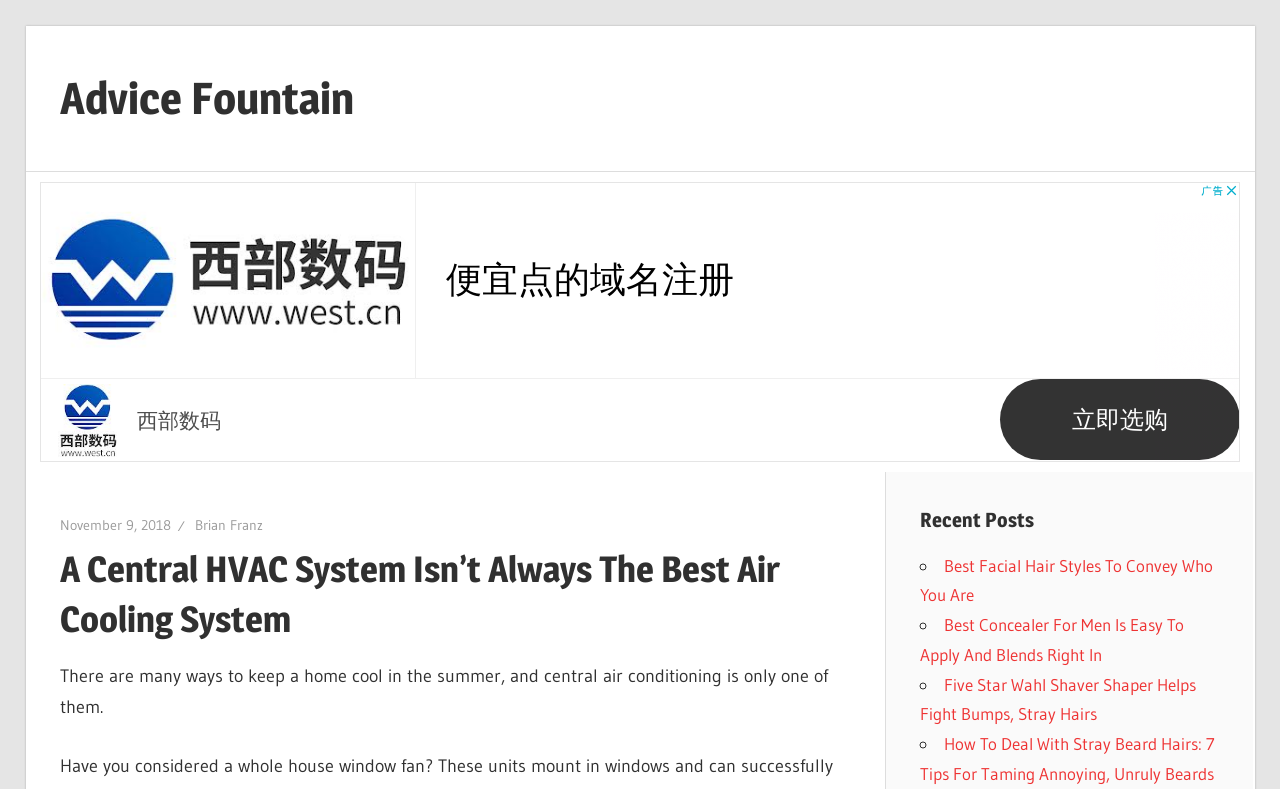Give a detailed account of the webpage's layout and content.

The webpage is about air cooling systems, specifically discussing alternatives to central air conditioning. At the top left, there is a link to skip to the content, followed by a link to the website's title, "Advice Fountain", and a tagline "Get in the flow of excellent advice." Below these elements, there is an advertisement iframe that takes up most of the top section of the page.

The main content of the page is an article with the title "A Central HVAC System Isn’t Always The Best Air Cooling System" located at the top center of the page. The article starts with a paragraph that reads, "There are many ways to keep a home cool in the summer, and central air conditioning is only one of them." The article is dated November 9, 2018, and is written by Brian Franz.

On the right side of the page, there is a section titled "Recent Posts" with a list of four links to other articles. The list is marked with bullet points and includes articles about facial hair styles, concealers for men, Wahl shavers, and dealing with stray beard hairs.